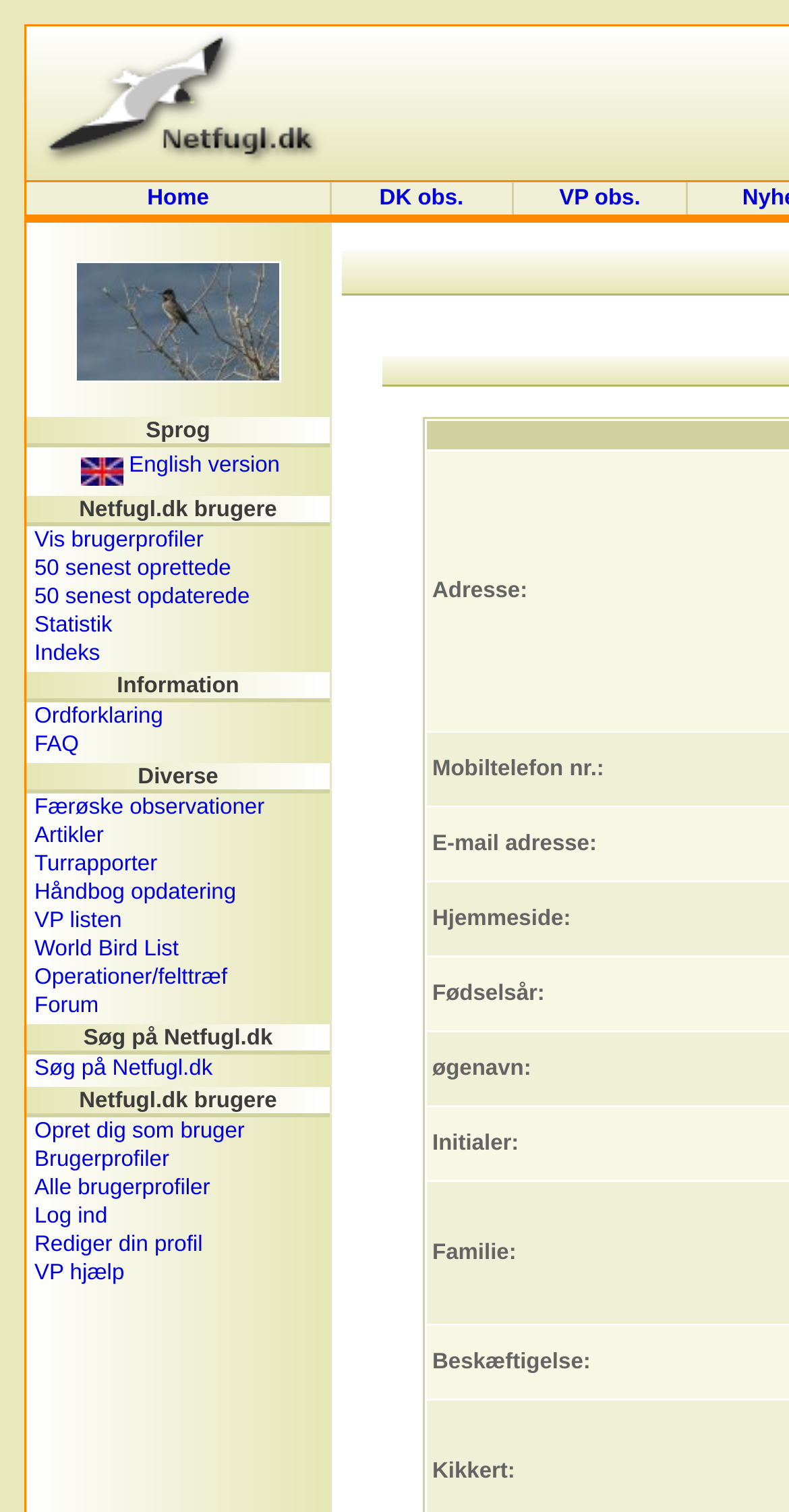Offer a thorough description of the webpage.

The webpage is titled "Brugerprofiler - Netfugl.dk!" and appears to be a user profile page for a birdwatching community. At the top of the page, there is a navigation menu with links to "Startside" (Home), "Home", "DK obs.", and "VP obs.". Below this menu, there is a table with several rows, each containing a link to a different section of the website, such as "Vis brugerprofiler" (View user profiles), "50 senest oprettede" (50 latest created), and "Statistik" (Statistics).

To the right of this table, there is a section with the title "Sprog" (Language), which contains a link to an English version of the website. Below this, there is another table with links to various sections of the website, including "Netfugl.dk brugere" (Netfugl.dk users), "Information", and "Diverse" (Miscellaneous).

Further down the page, there are several more tables, each containing links to different sections of the website, such as "Ordforklaring" (Glossary), "FAQ", "Færøske observationer" (Faroe Islands observations), and "Artikler" (Articles). There are also links to "Turrapporter" (Trip reports), "Håndbog opdatering" (Handbook update), and "VP listen" (VP list).

At the bottom of the page, there is a search bar with the title "Søg på Netfugl.dk" (Search on Netfugl.dk), and a link to a forum. The page also contains several images, including icons and logos, which are scattered throughout the various sections.